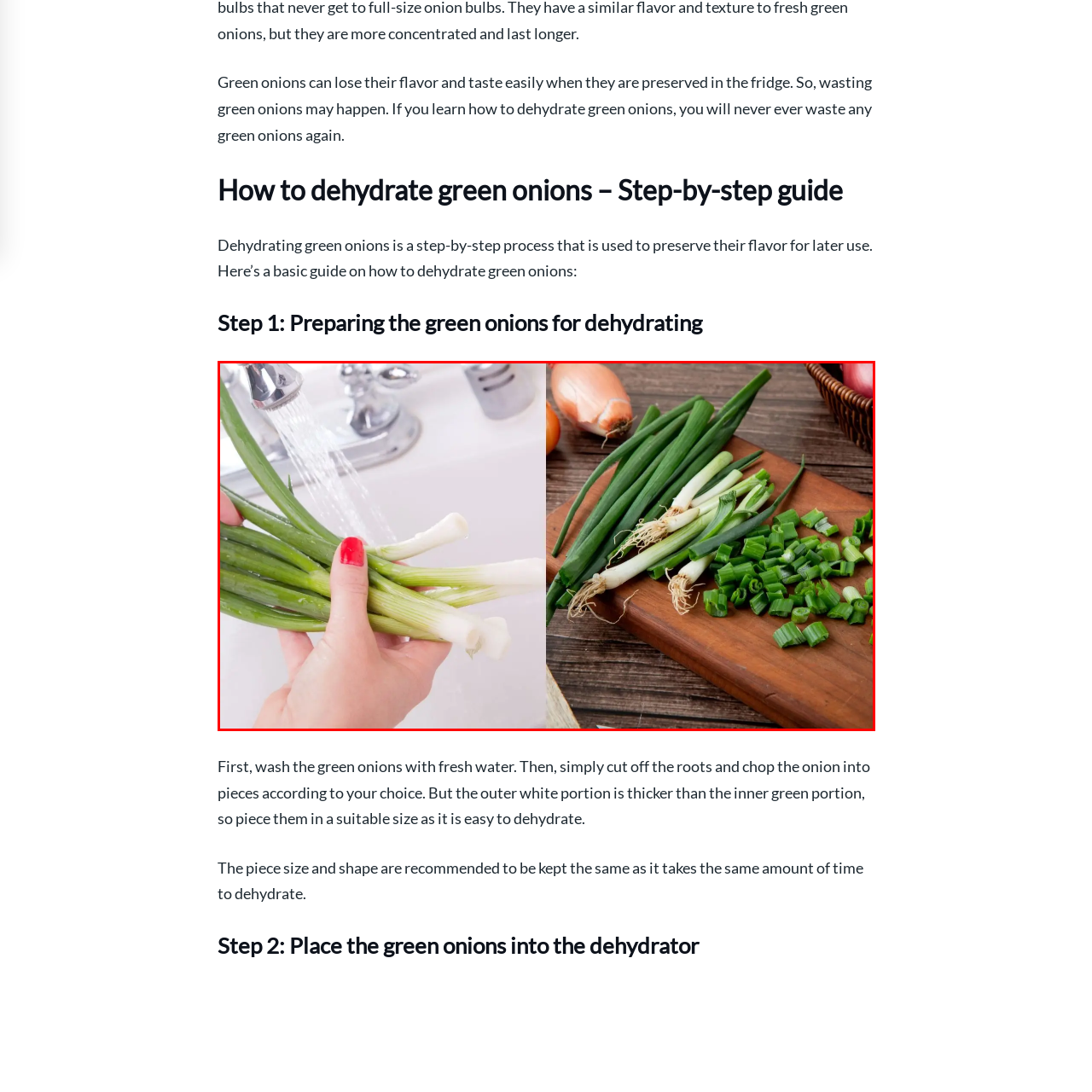Observe the area inside the red box, What is displayed on the wooden cutting board? Respond with a single word or phrase.

Assortment of green onions